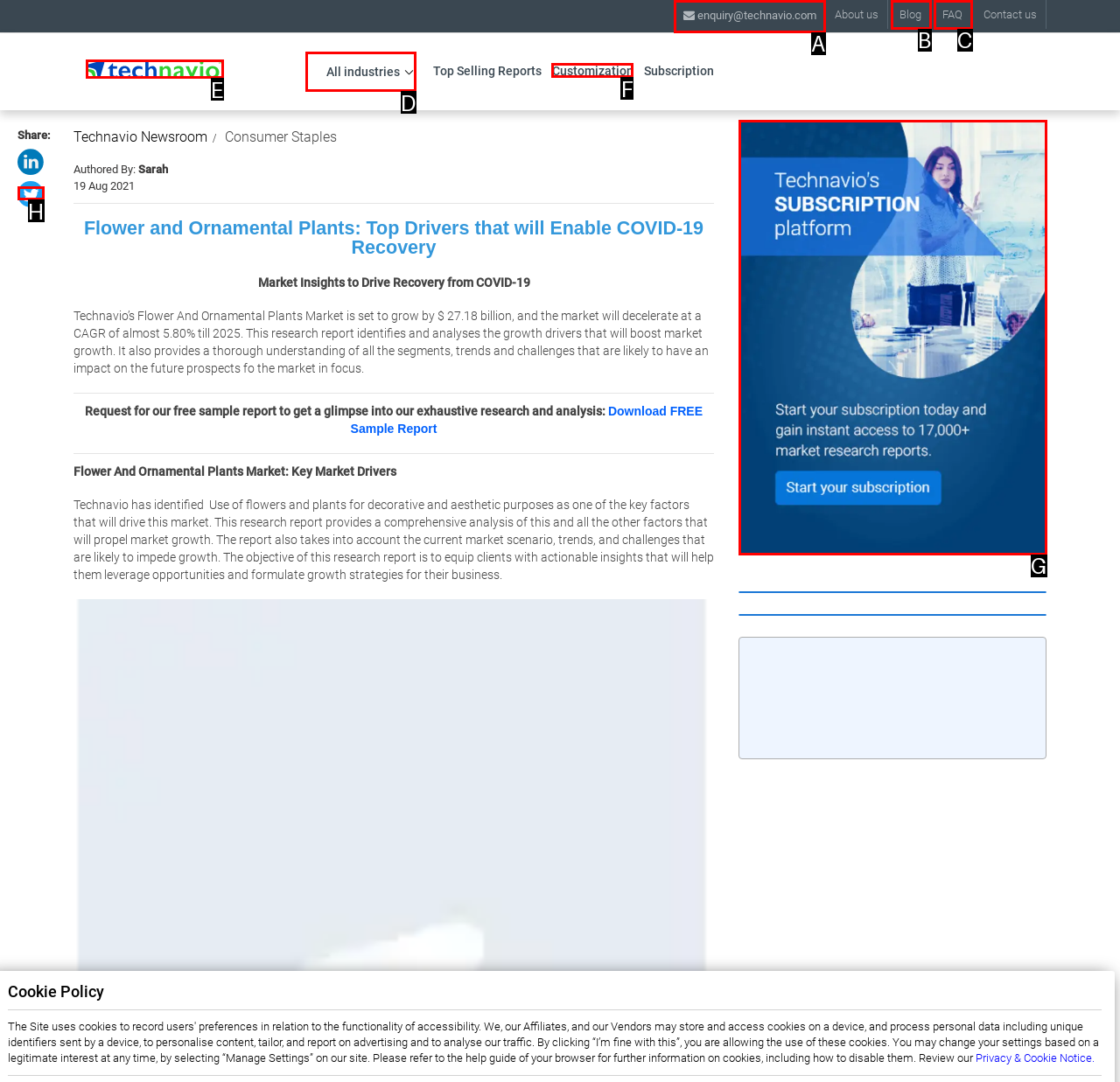Determine which element should be clicked for this task: Contact us through email
Answer with the letter of the selected option.

A